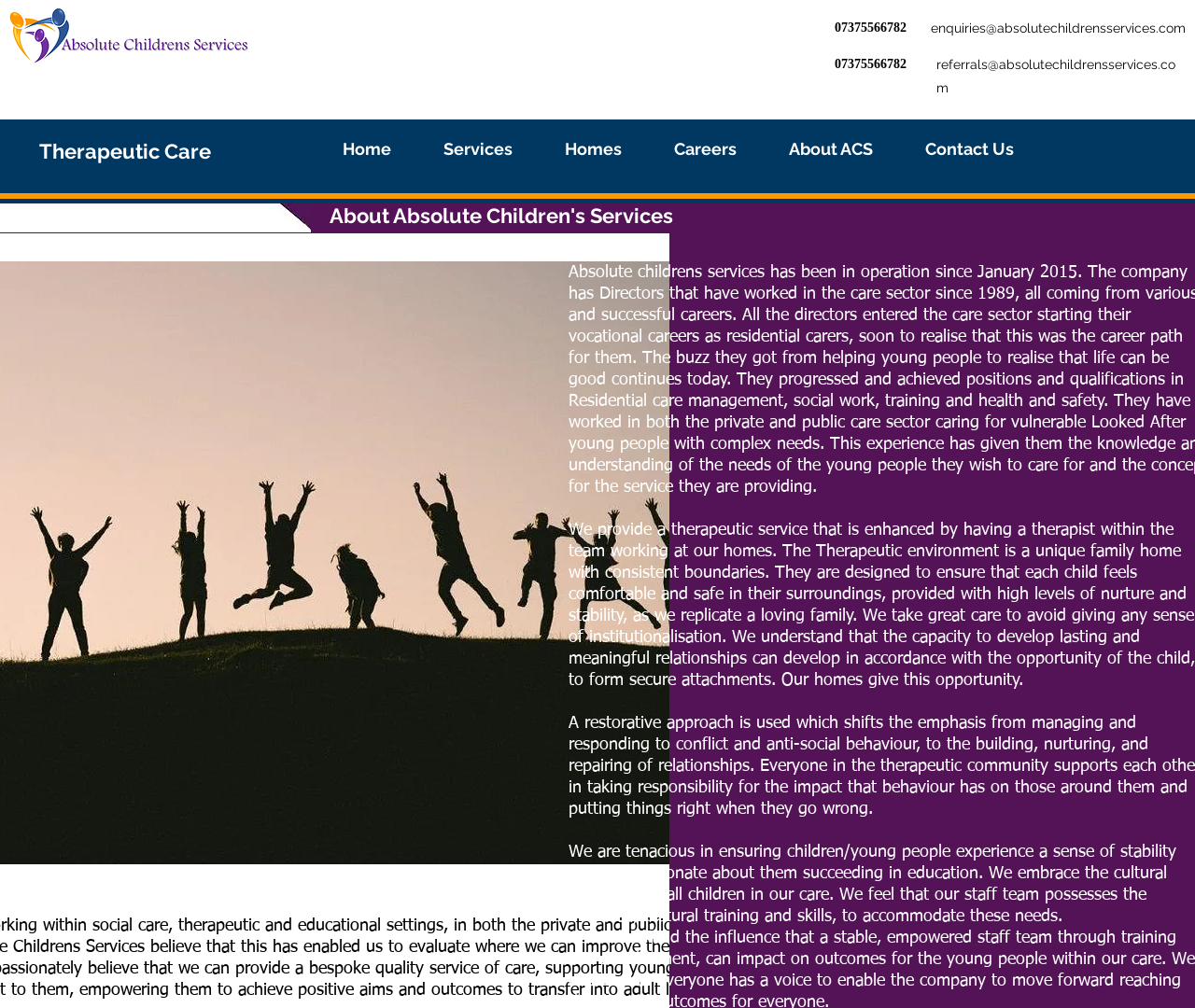Please identify the bounding box coordinates of the element's region that should be clicked to execute the following instruction: "Click the phone number 07375566782". The bounding box coordinates must be four float numbers between 0 and 1, i.e., [left, top, right, bottom].

[0.698, 0.02, 0.759, 0.034]